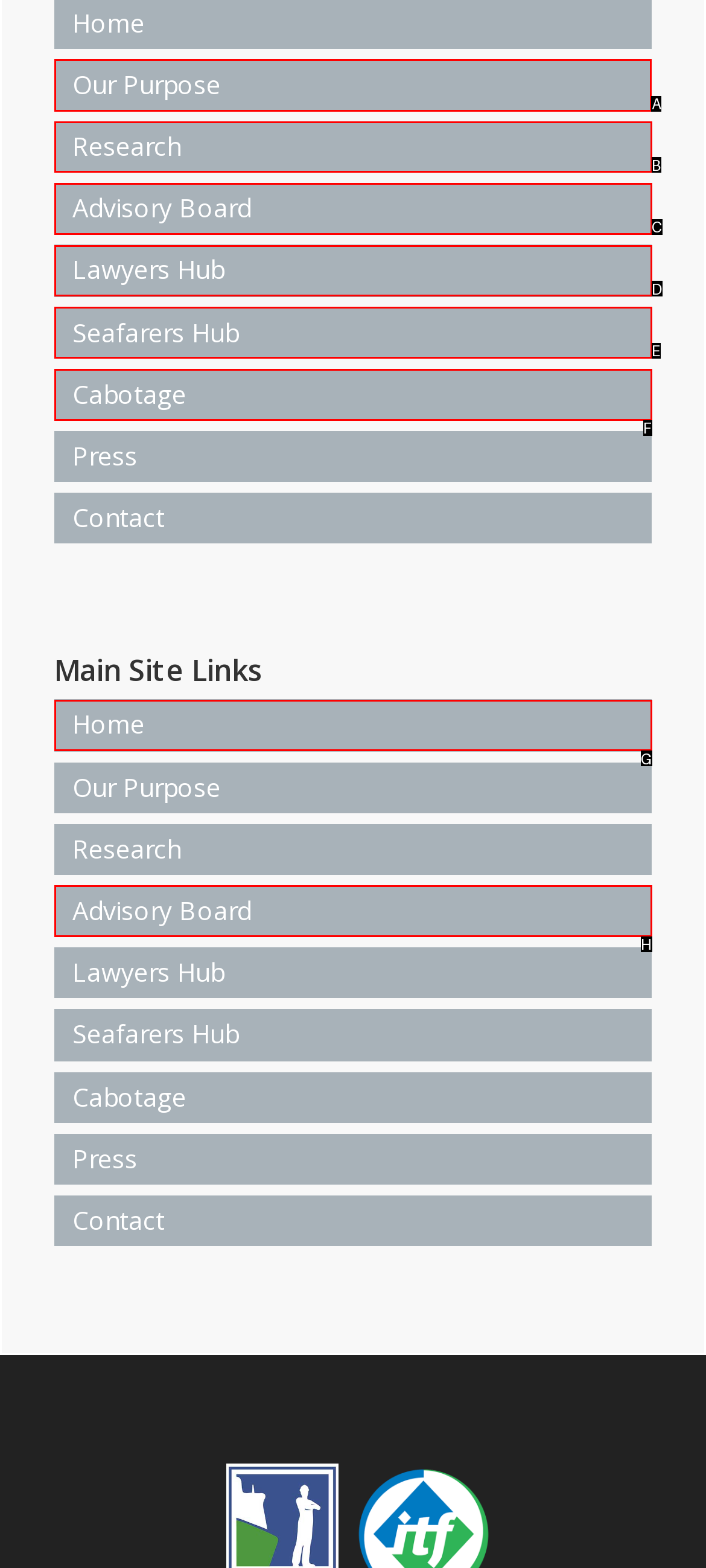Select the correct option from the given choices to perform this task: go to Our Purpose page. Provide the letter of that option.

A